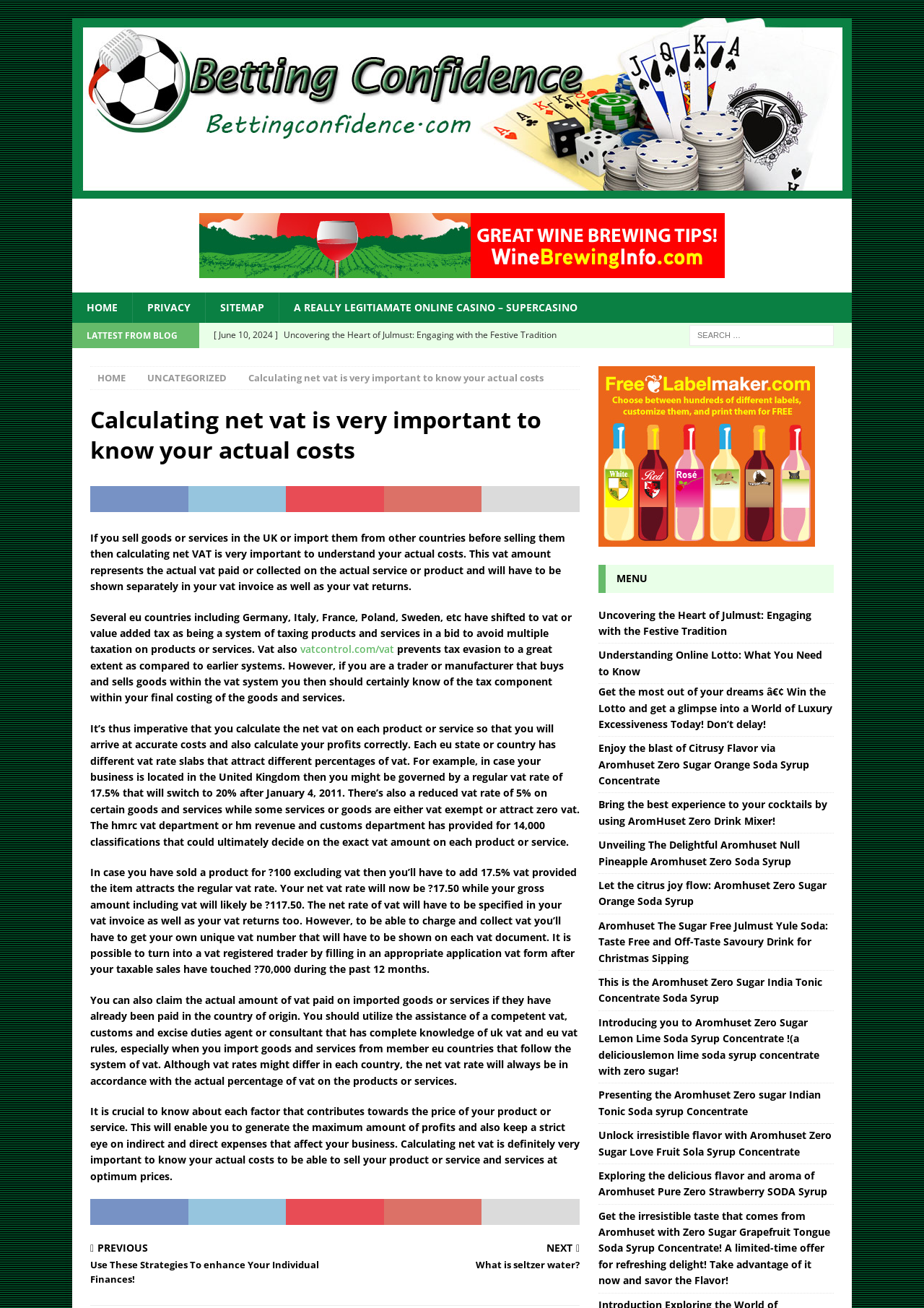Using the element description Uncategorized, predict the bounding box coordinates for the UI element. Provide the coordinates in (top-left x, top-left y, bottom-right x, bottom-right y) format with values ranging from 0 to 1.

[0.159, 0.284, 0.245, 0.294]